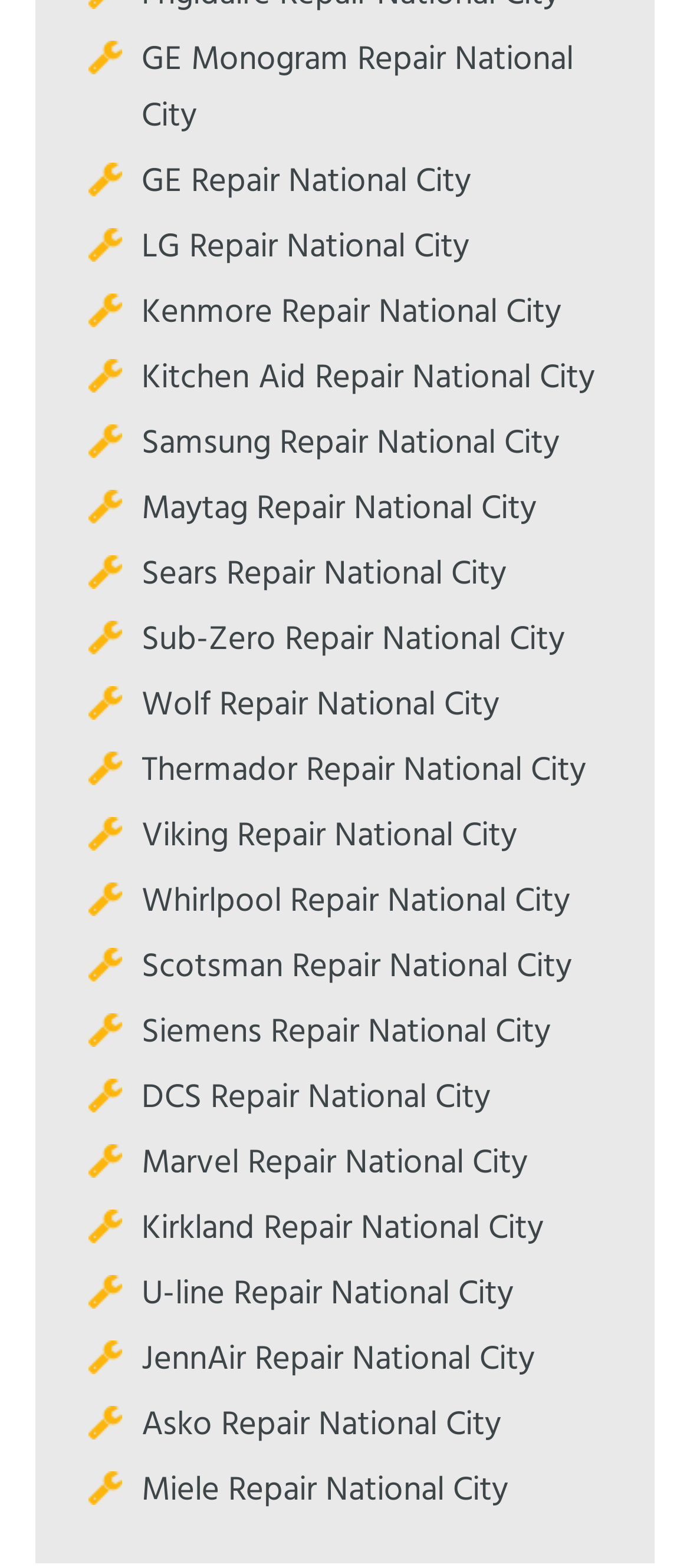Provide the bounding box coordinates, formatted as (top-left x, top-left y, bottom-right x, bottom-right y), with all values being floating point numbers between 0 and 1. Identify the bounding box of the UI element that matches the description: Kitchen Aid Repair National City

[0.205, 0.225, 0.862, 0.259]